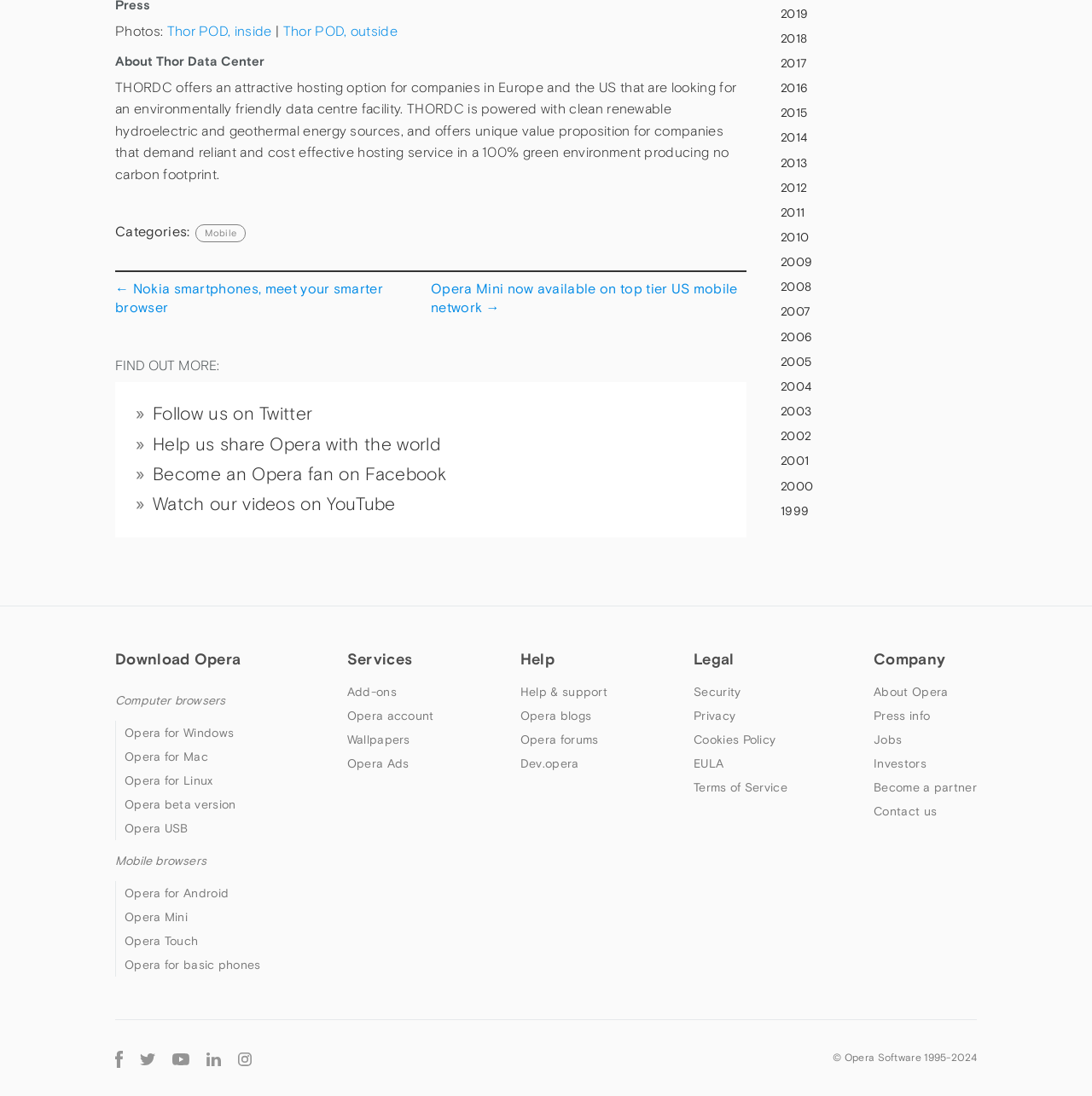What are the types of browsers offered by Opera?
Using the image as a reference, answer the question in detail.

The answer can be found in the section 'Download Opera' where there are links to download Opera for different types of devices, including computer and mobile browsers.